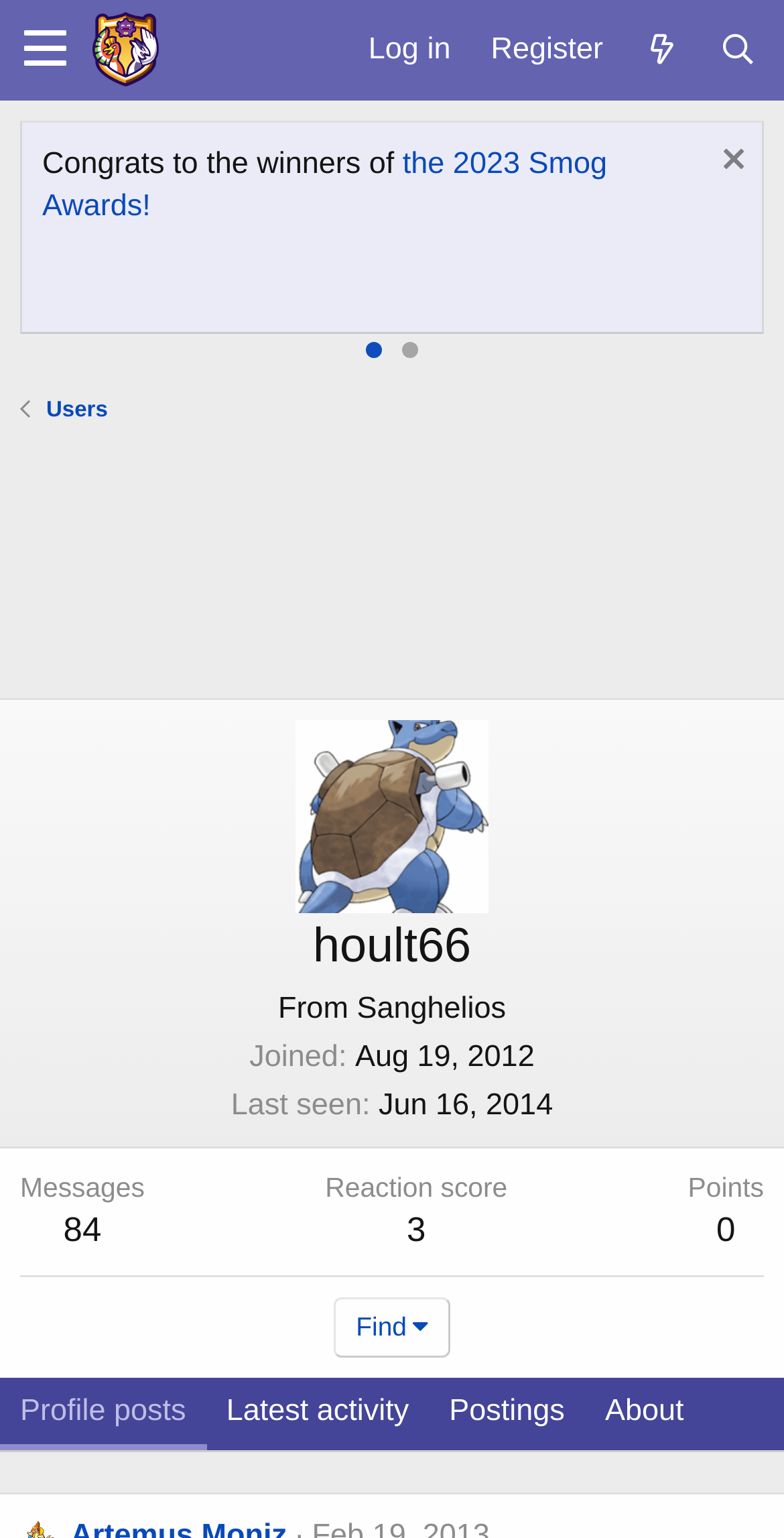Provide a single word or phrase answer to the question: 
What is the reaction score of the user?

3